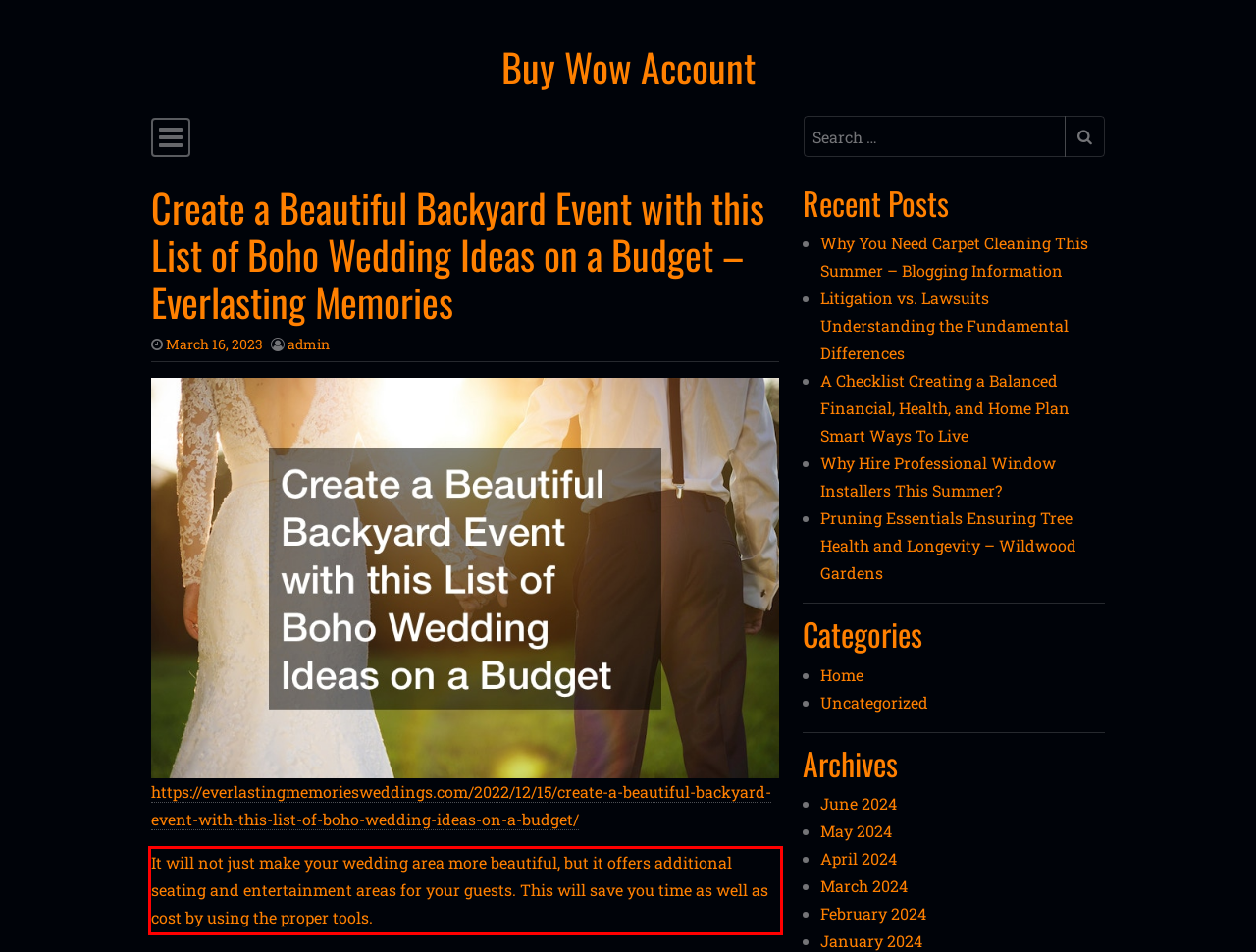Analyze the screenshot of the webpage that features a red bounding box and recognize the text content enclosed within this red bounding box.

It will not just make your wedding area more beautiful, but it offers additional seating and entertainment areas for your guests. This will save you time as well as cost by using the proper tools.